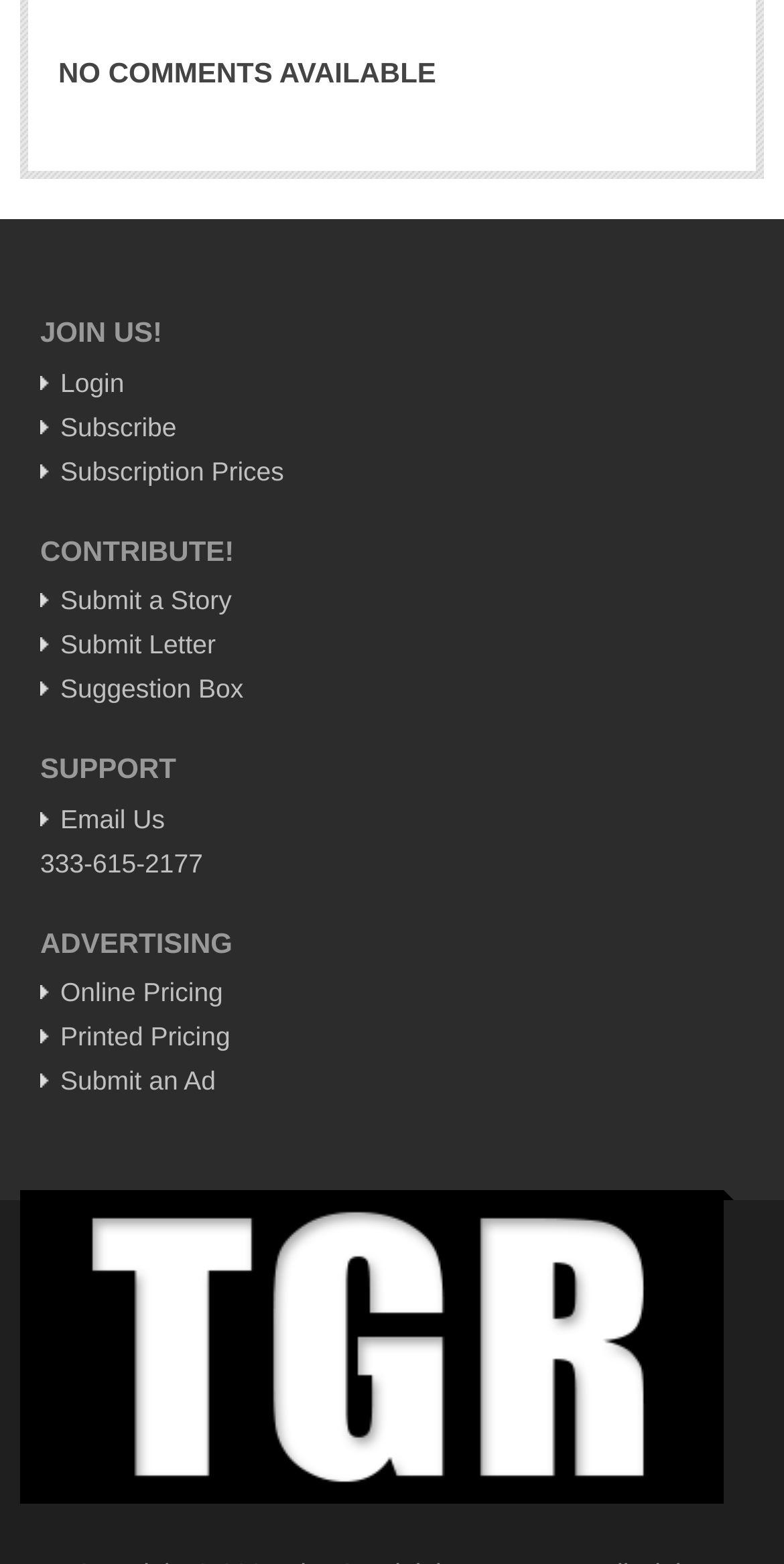Provide the bounding box coordinates of the HTML element this sentence describes: "admin".

None